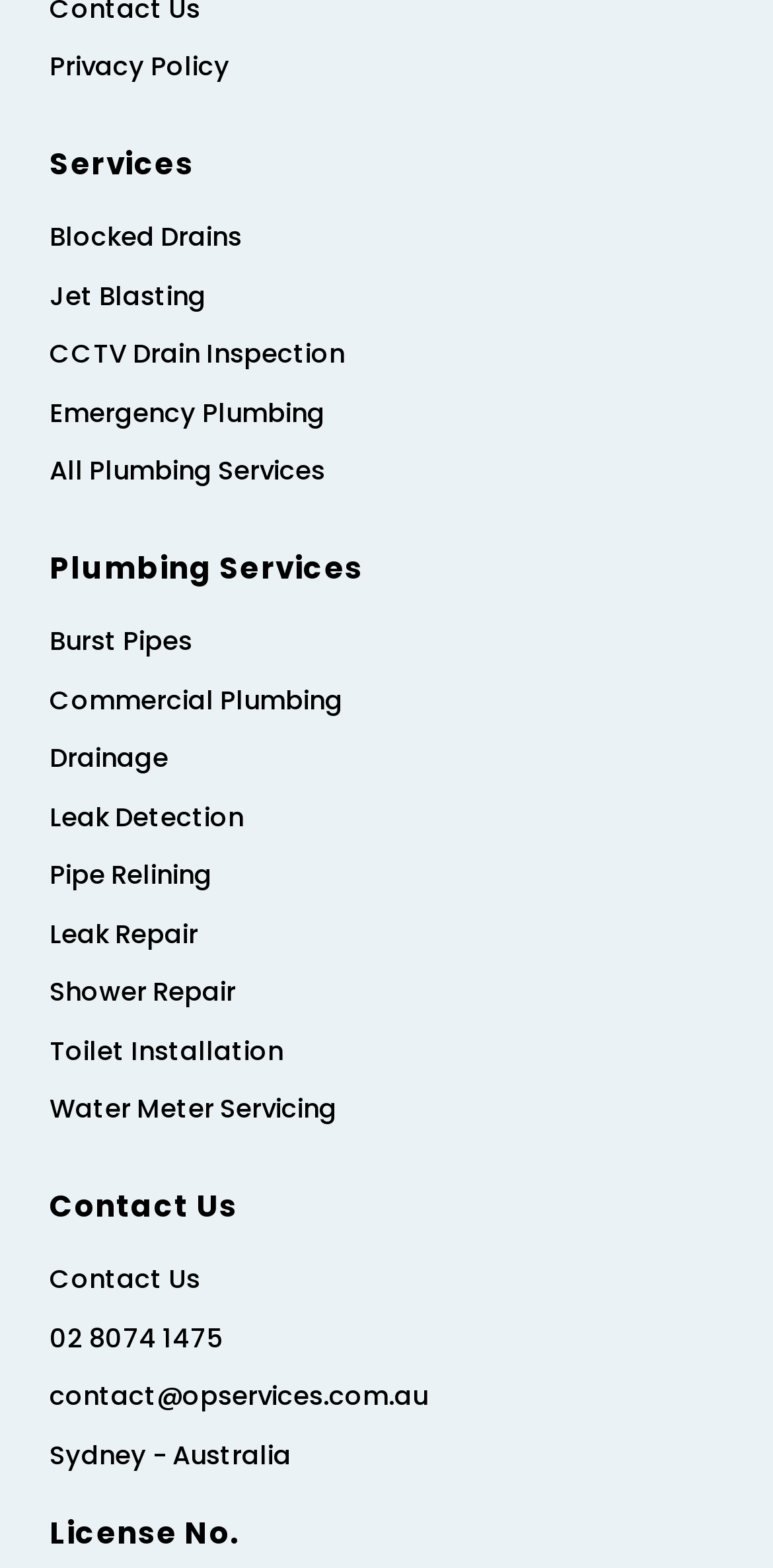Locate the bounding box coordinates of the clickable area needed to fulfill the instruction: "Contact Us".

[0.064, 0.804, 0.554, 0.828]